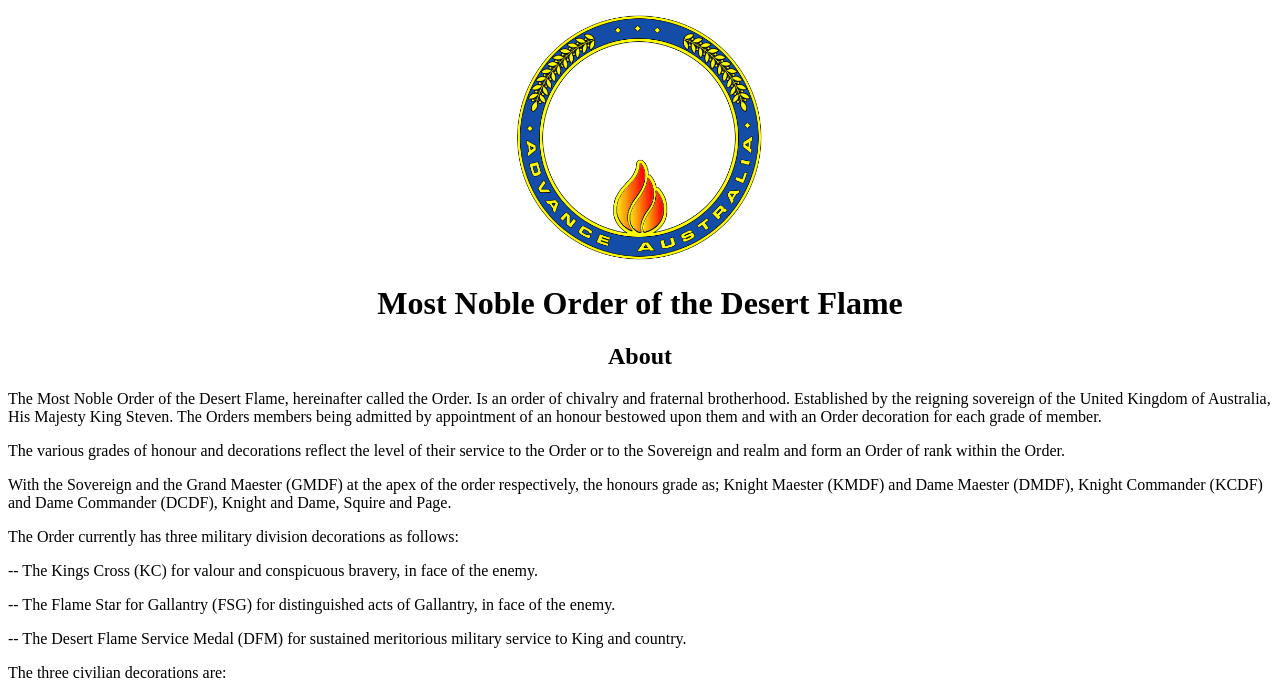How many civilian decorations are mentioned?
Using the visual information, respond with a single word or phrase.

three